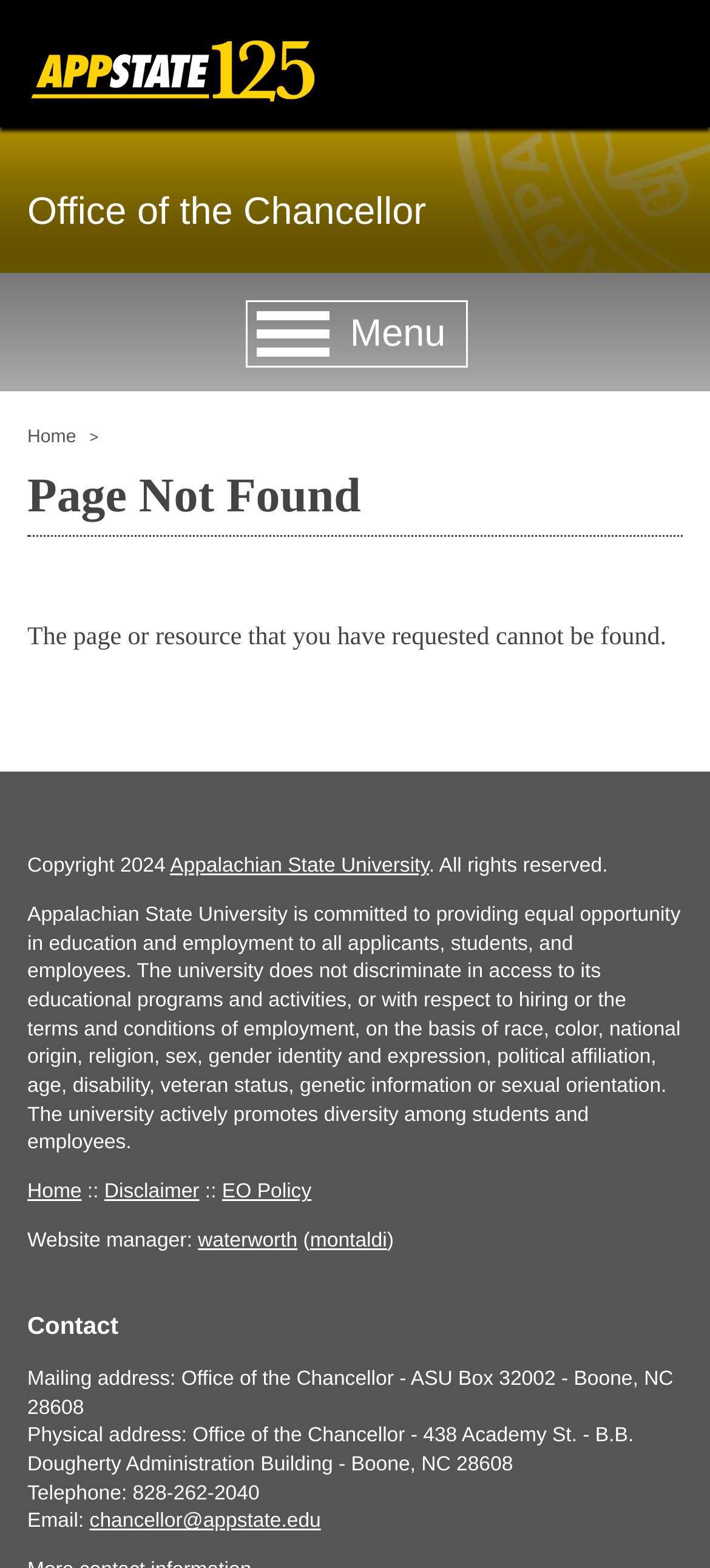Who is the website manager?
Please provide a comprehensive answer to the question based on the webpage screenshot.

I found the answer by looking at the text 'Website manager:' and the links 'waterworth' and 'montaldi' next to it, which suggests that they are the website managers.